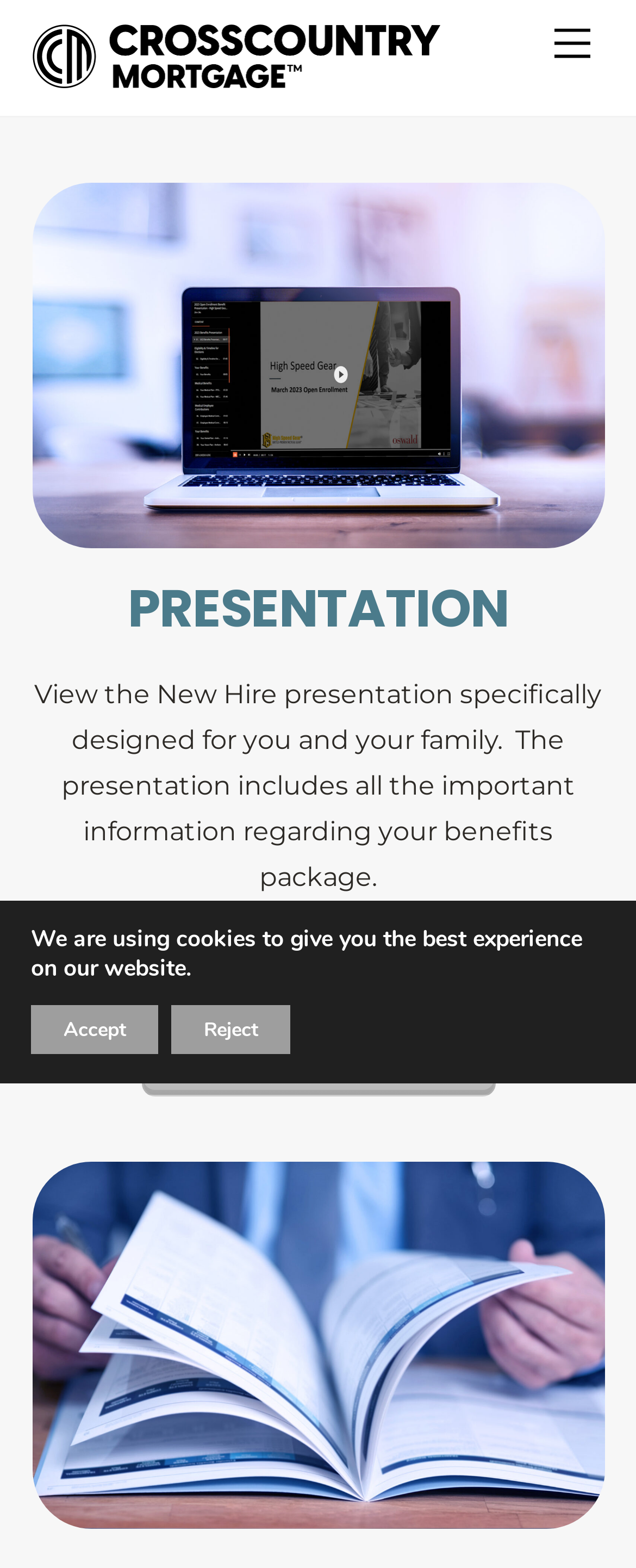Please determine the headline of the webpage and provide its content.

Employee Benefits Program For You And Your Family.